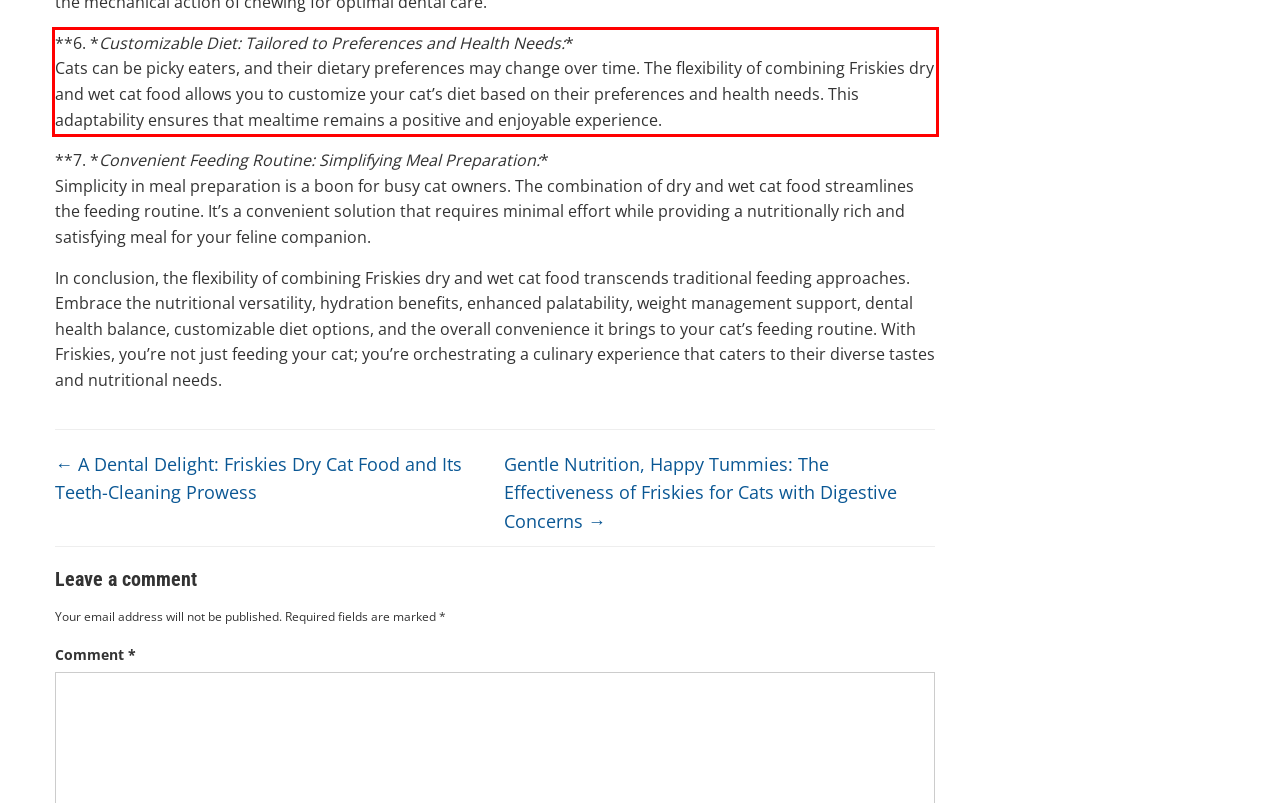Look at the screenshot of the webpage, locate the red rectangle bounding box, and generate the text content that it contains.

**6. *Customizable Diet: Tailored to Preferences and Health Needs:* Cats can be picky eaters, and their dietary preferences may change over time. The flexibility of combining Friskies dry and wet cat food allows you to customize your cat’s diet based on their preferences and health needs. This adaptability ensures that mealtime remains a positive and enjoyable experience.